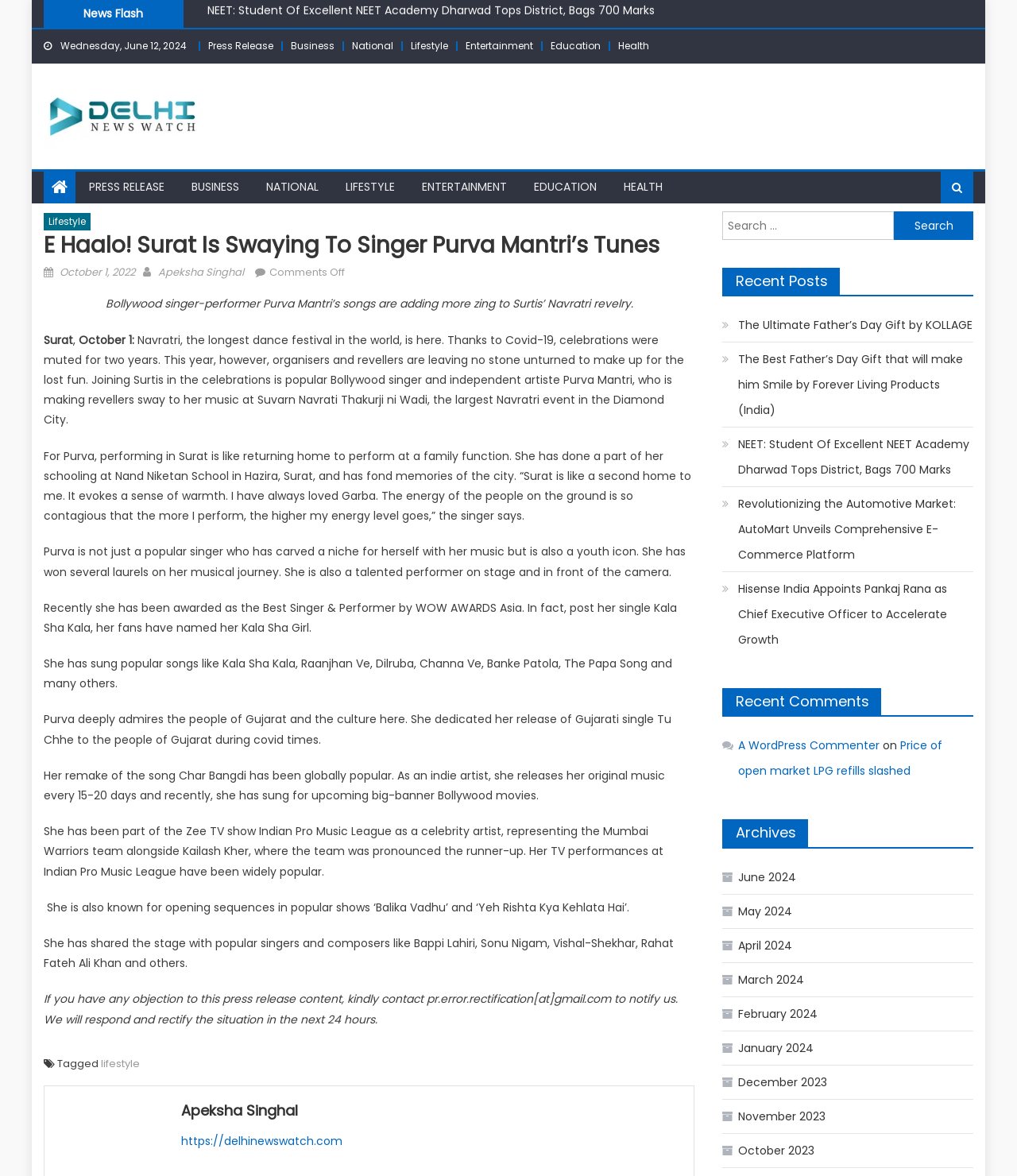Could you determine the bounding box coordinates of the clickable element to complete the instruction: "Read the news about Purva Mantri"? Provide the coordinates as four float numbers between 0 and 1, i.e., [left, top, right, bottom].

[0.043, 0.197, 0.683, 0.22]